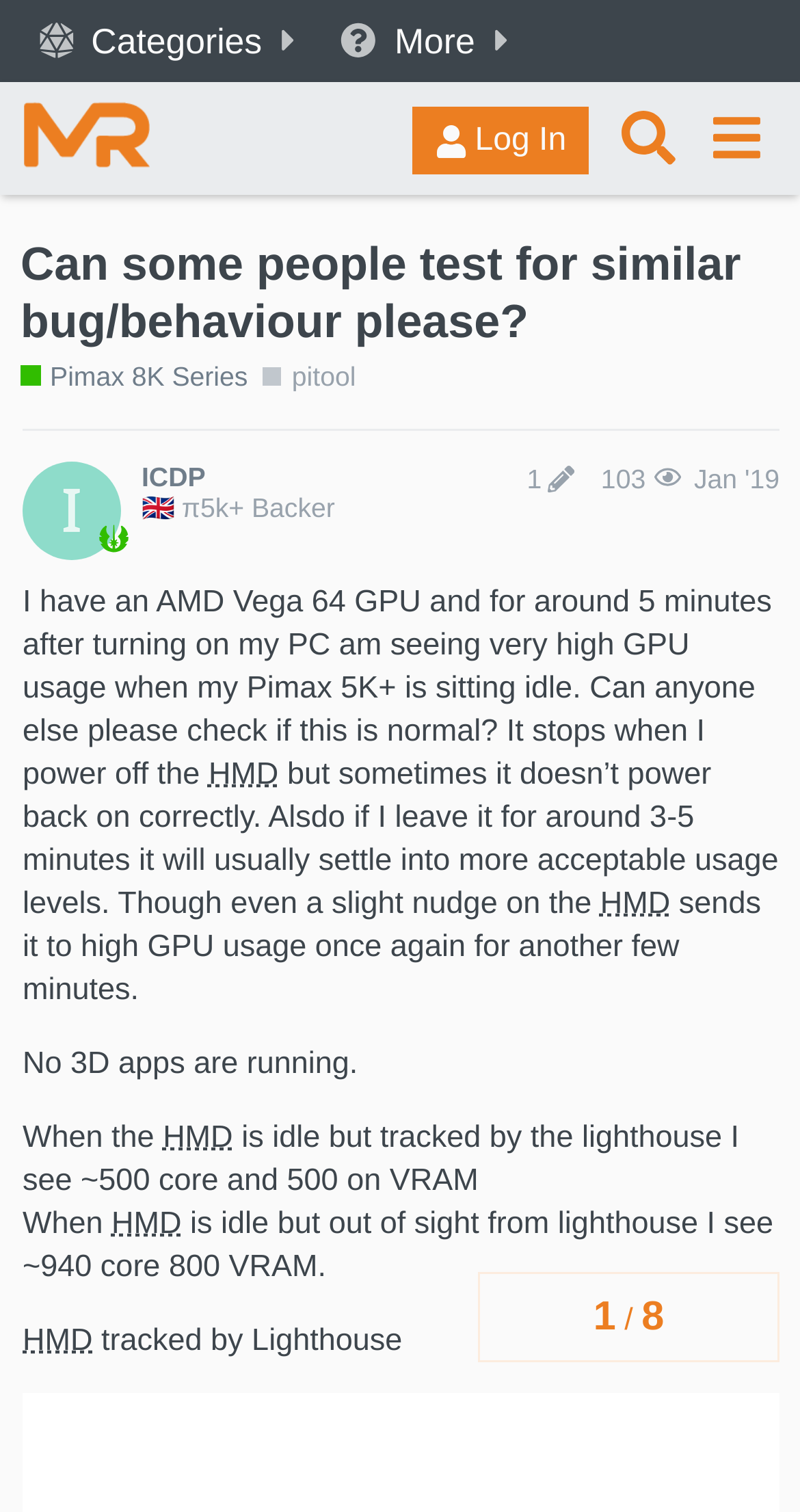Please specify the bounding box coordinates for the clickable region that will help you carry out the instruction: "View the topic progress".

[0.597, 0.841, 0.974, 0.901]